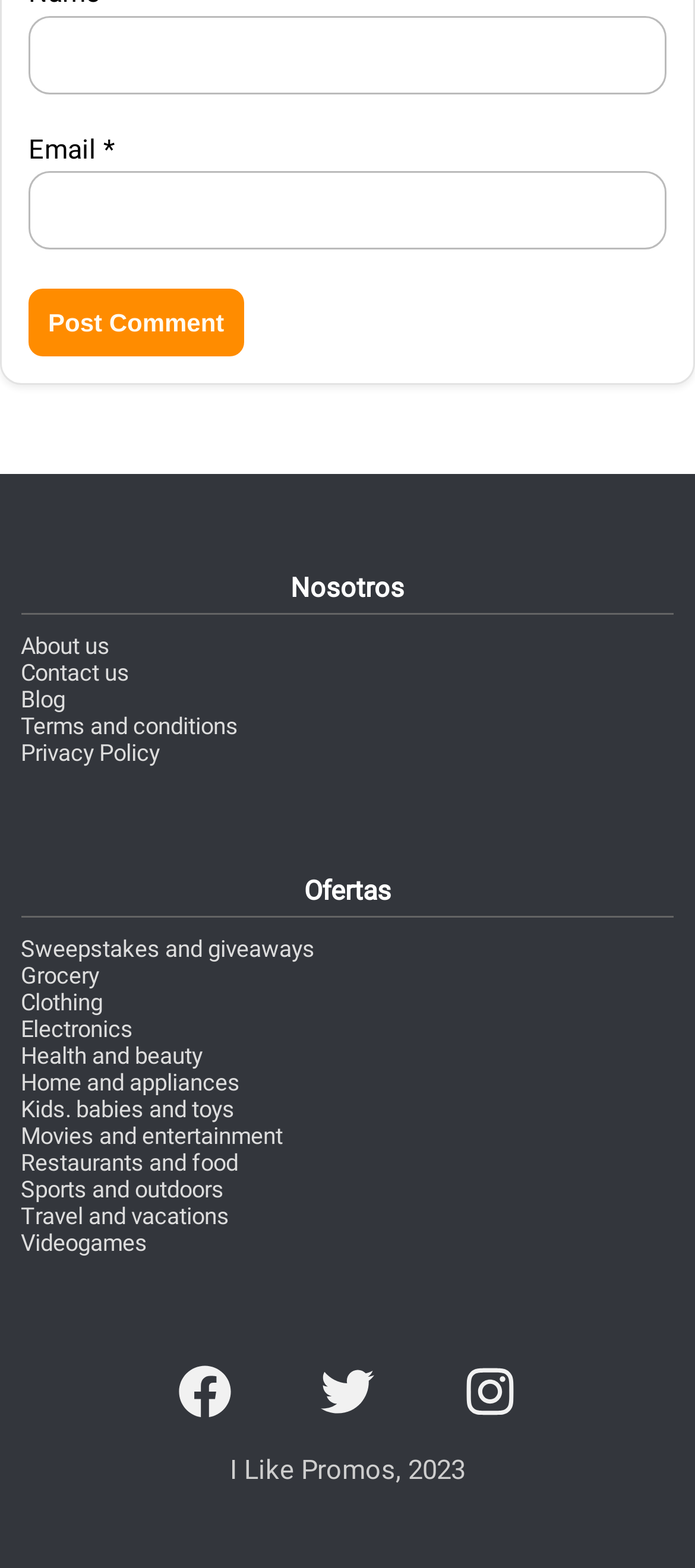How many links are present in the footer section?
Please answer the question with a detailed response using the information from the screenshot.

The footer section of the webpage contains 13 links, including 'About us', 'Contact us', 'Blog', 'Terms and conditions', 'Privacy Policy', 'Sweepstakes and giveaways', and various product categories.